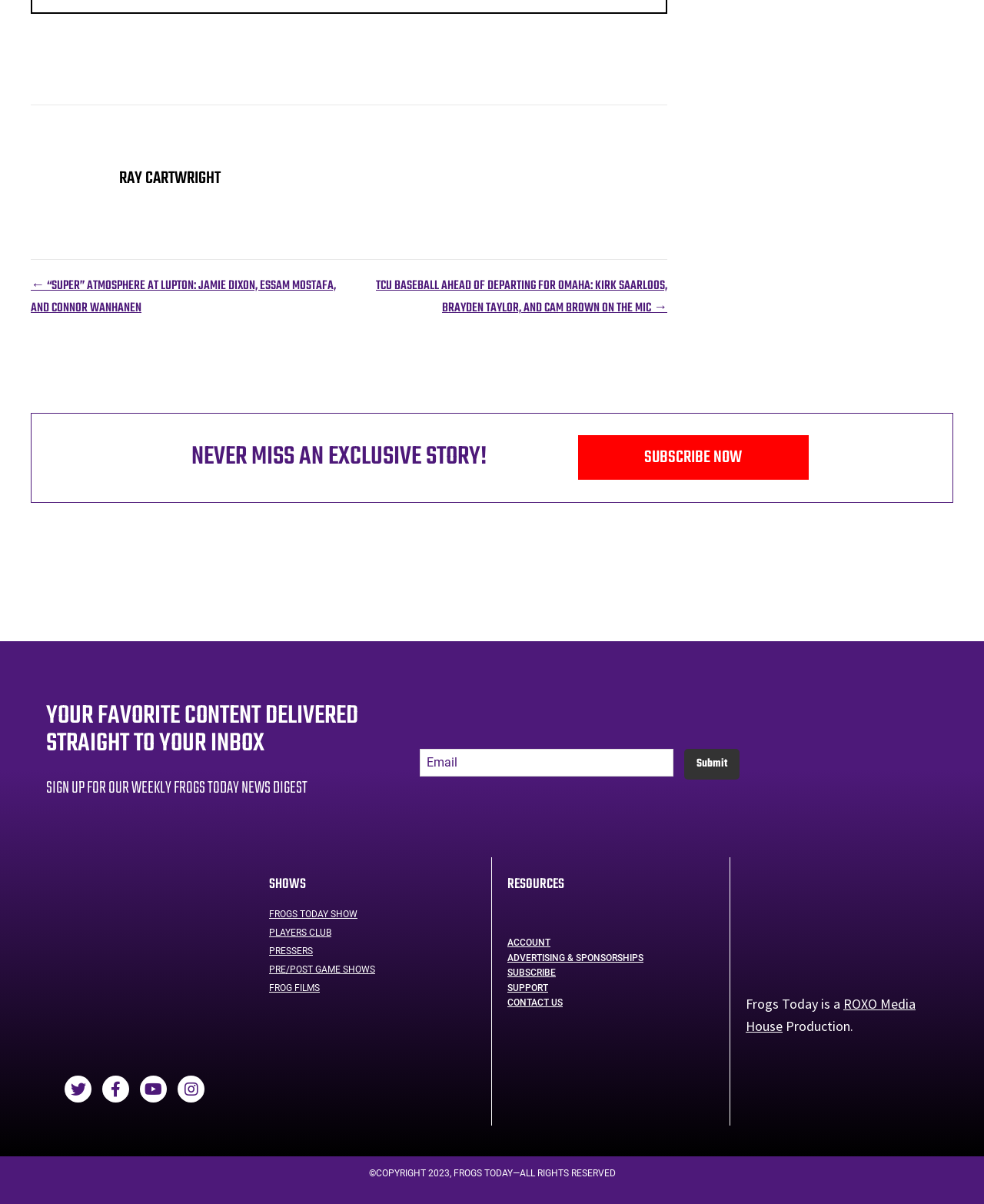Could you provide the bounding box coordinates for the portion of the screen to click to complete this instruction: "View the 'FROGS TODAY SHOW'"?

[0.273, 0.755, 0.363, 0.764]